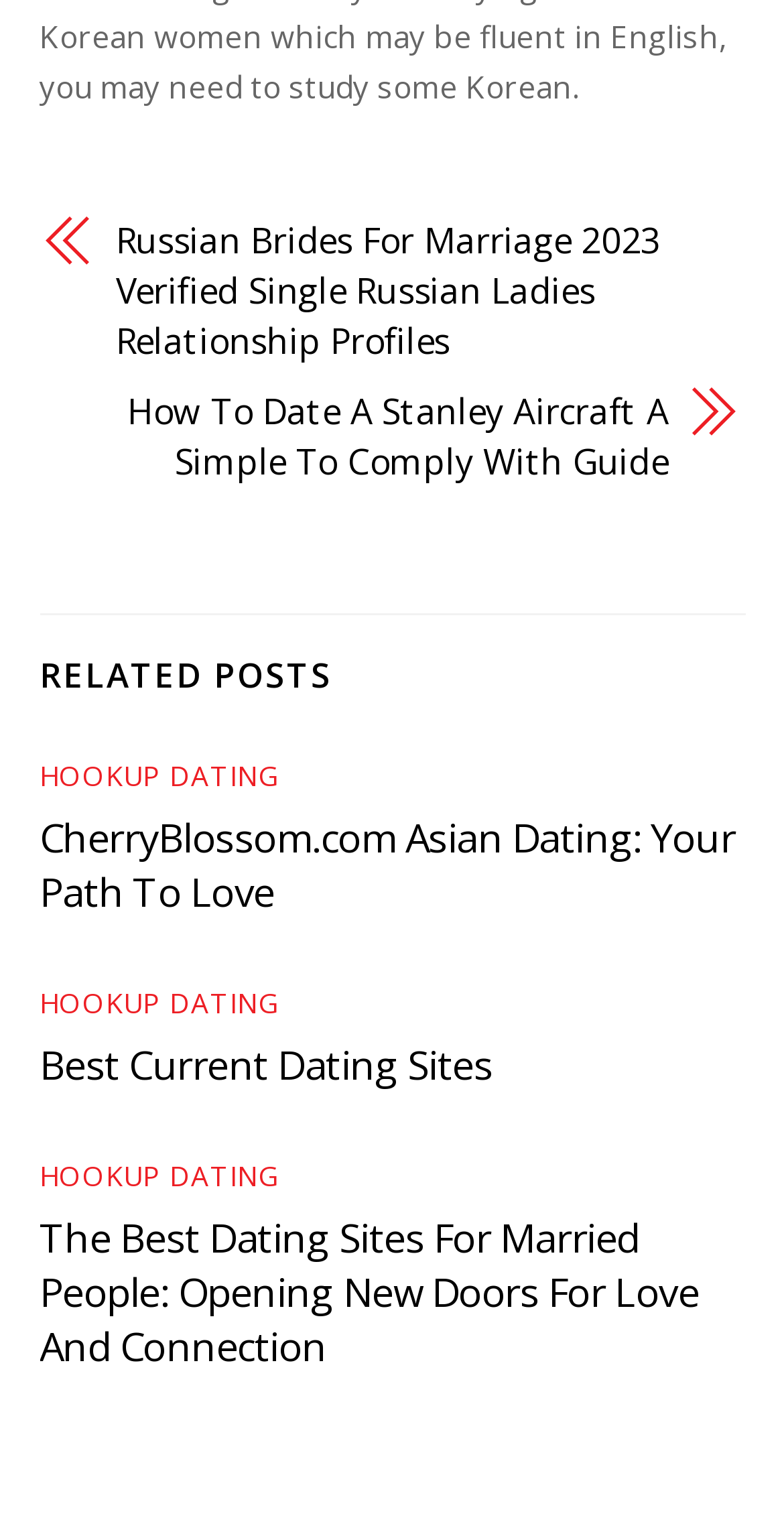Answer the following query with a single word or phrase:
What is the topic of the first related post?

Russian Brides